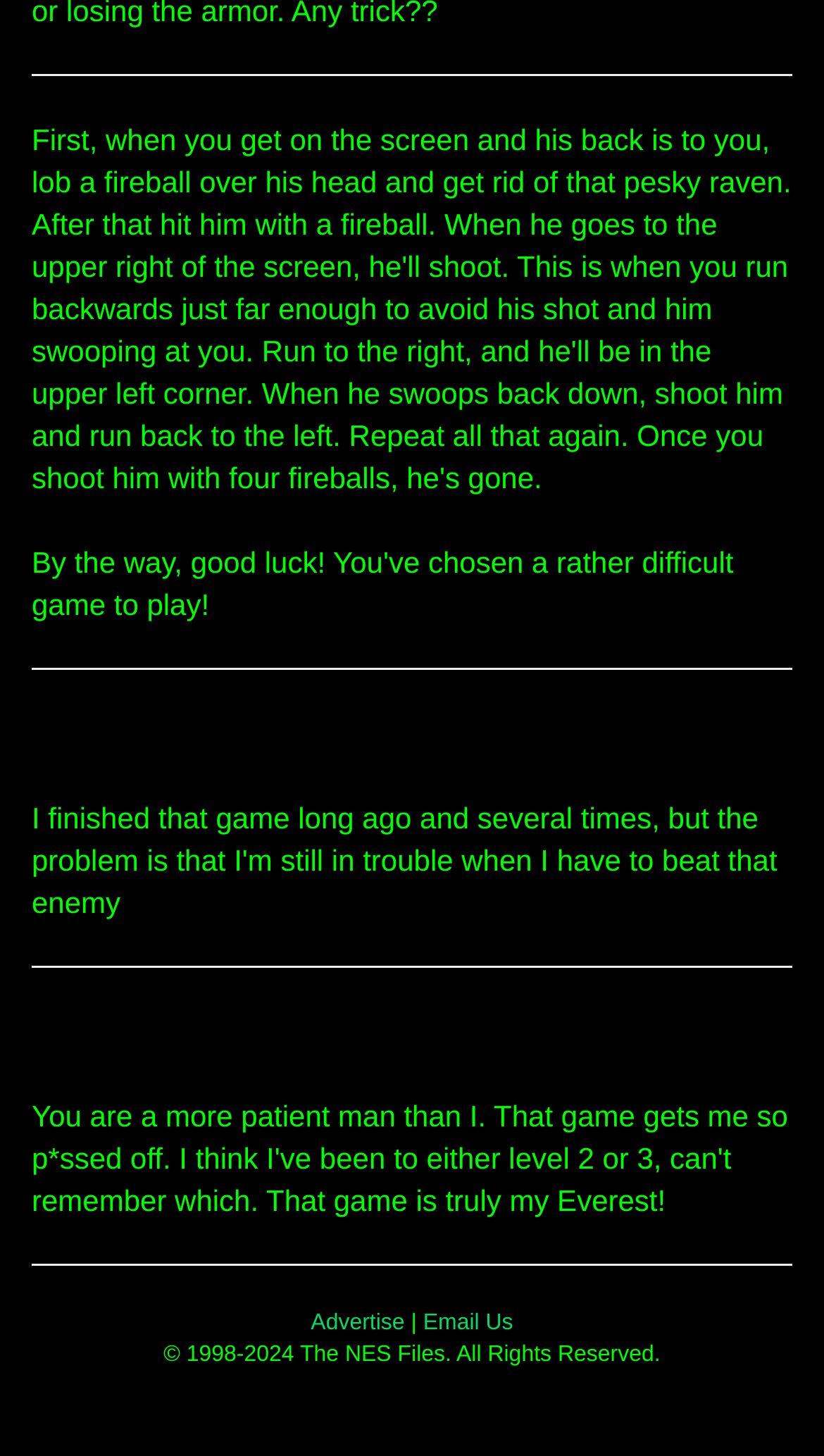Using the description: "Advertise", identify the bounding box of the corresponding UI element in the screenshot.

[0.377, 0.9, 0.491, 0.917]